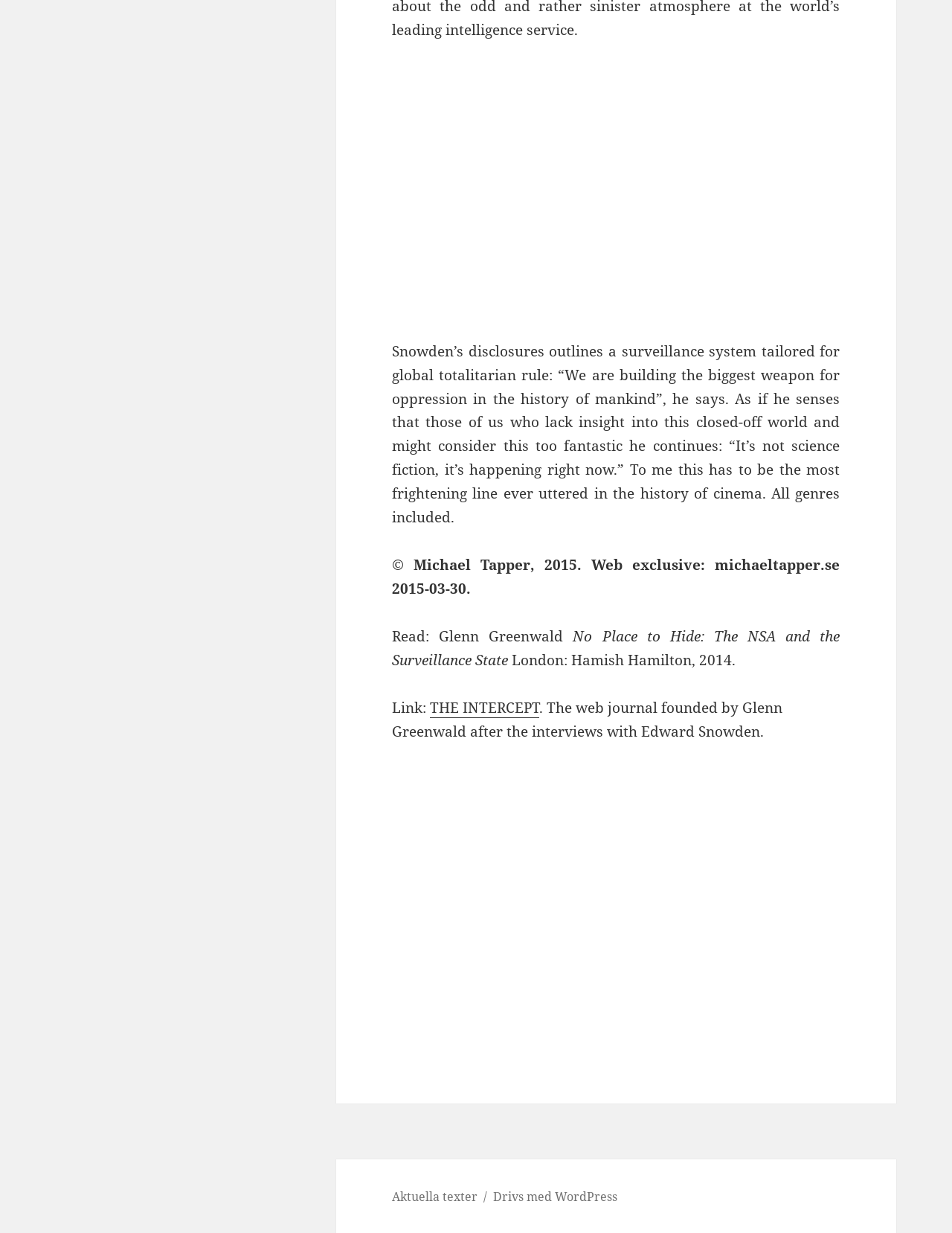Bounding box coordinates are specified in the format (top-left x, top-left y, bottom-right x, bottom-right y). All values are floating point numbers bounded between 0 and 1. Please provide the bounding box coordinate of the region this sentence describes: Drivs med WordPress

[0.518, 0.964, 0.648, 0.978]